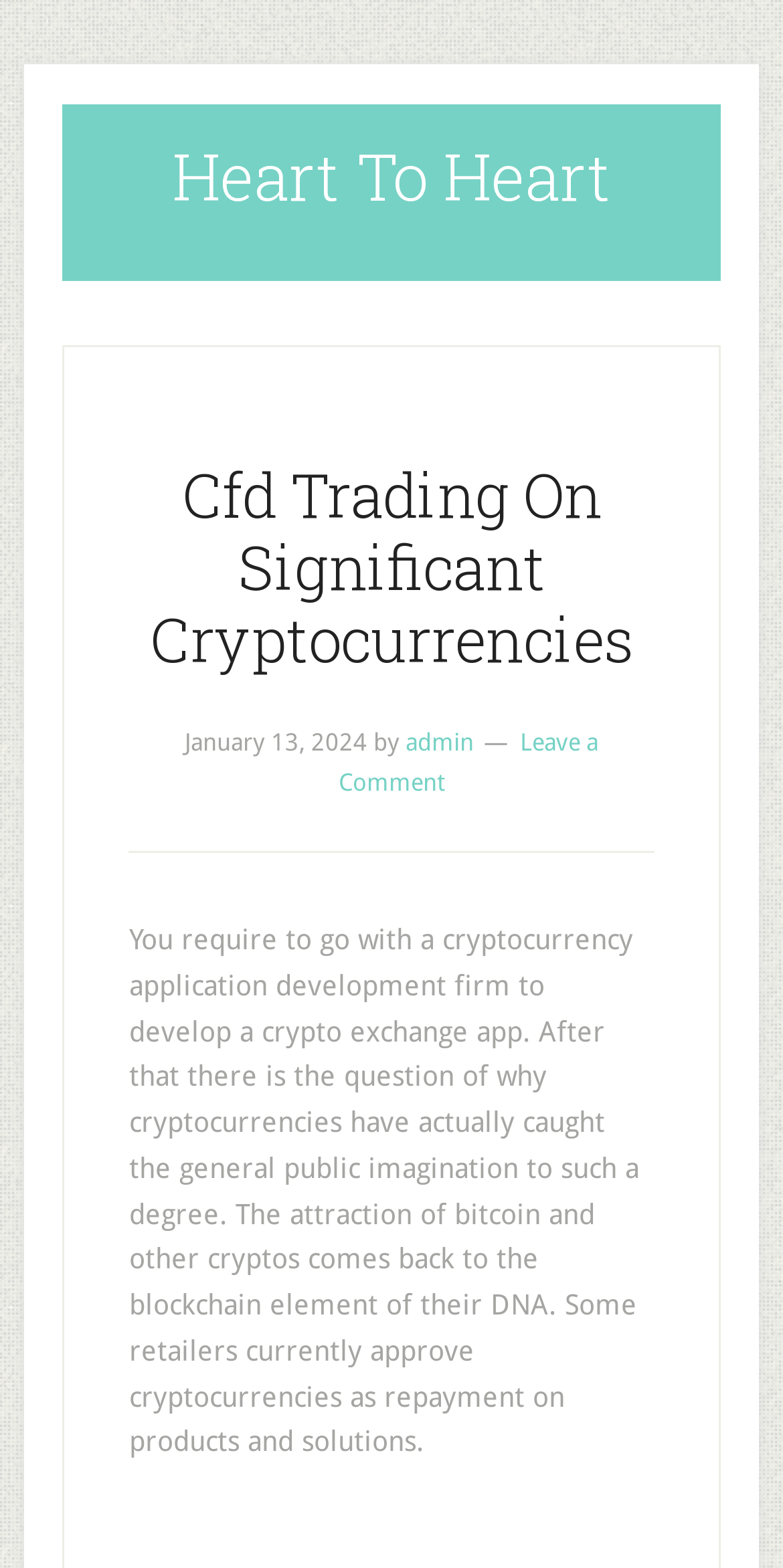Using the given description, provide the bounding box coordinates formatted as (top-left x, top-left y, bottom-right x, bottom-right y), with all values being floating point numbers between 0 and 1. Description: Leave a Comment

[0.432, 0.465, 0.764, 0.507]